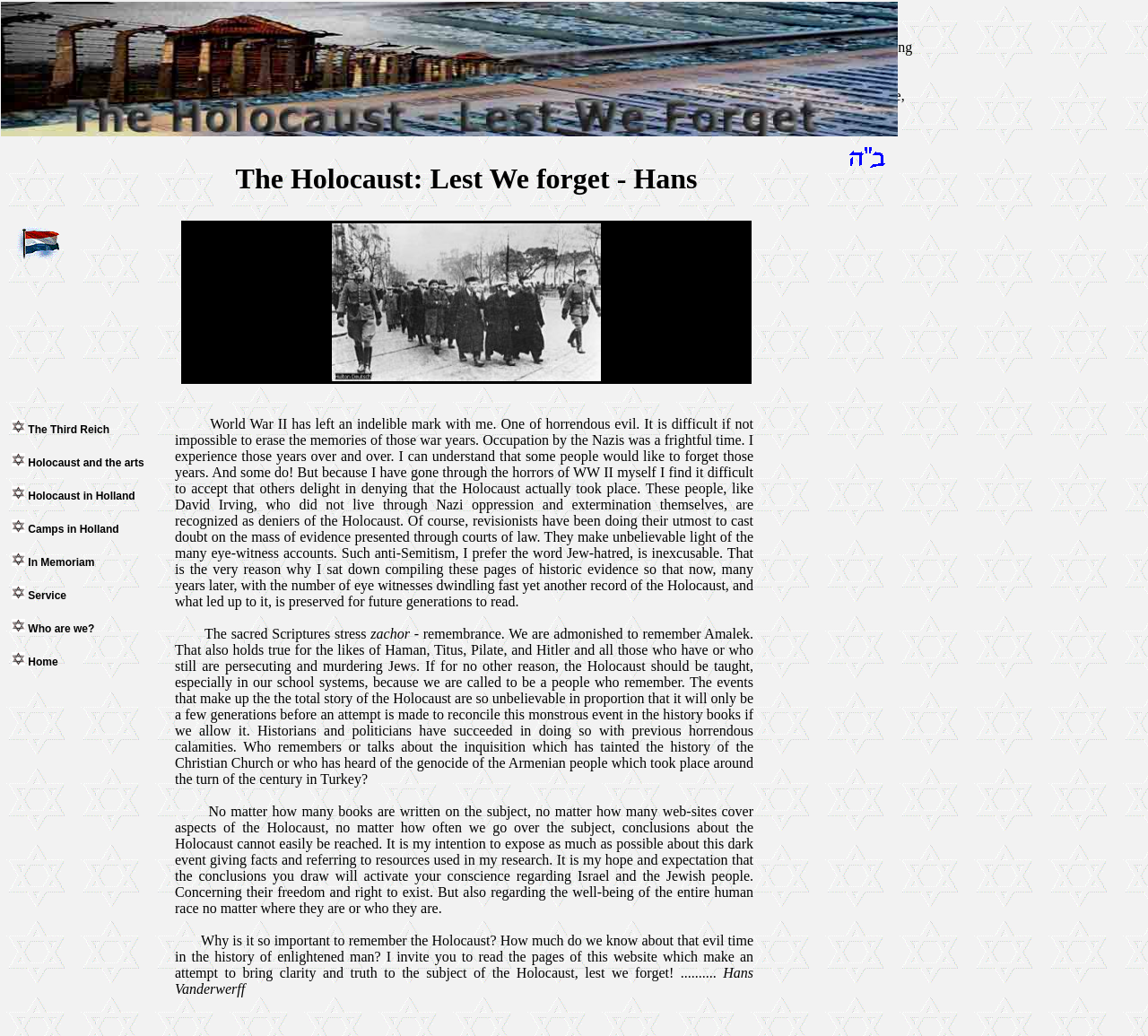What is the significance of 'zachor' in the context of the Holocaust?
Using the information presented in the image, please offer a detailed response to the question.

The author mentions 'zachor', which means remembrance, and emphasizes the importance of remembering the Holocaust and its lessons, especially in the context of the Jewish people and their history.